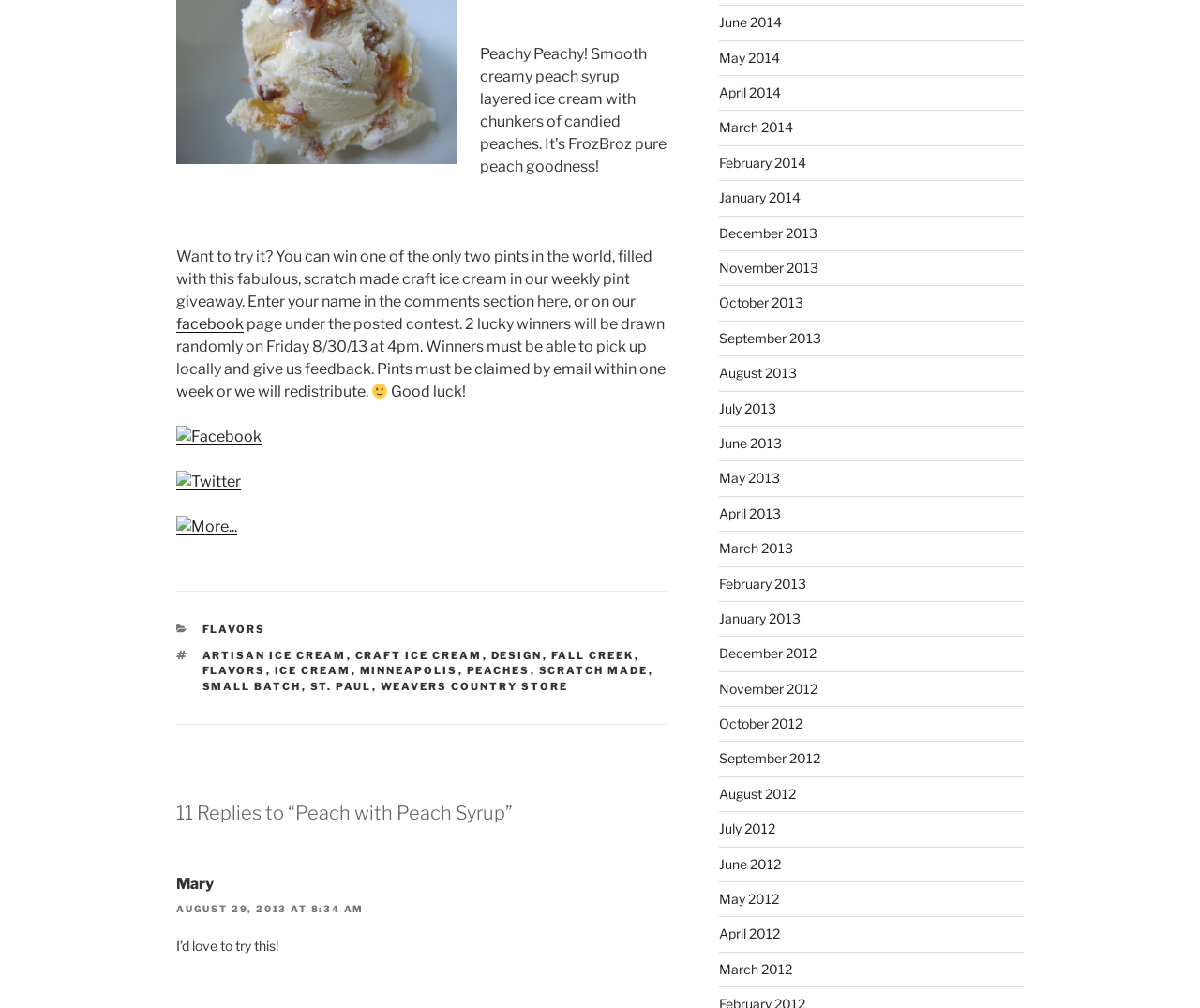Answer briefly with one word or phrase:
What social media platforms are mentioned?

Facebook, Twitter